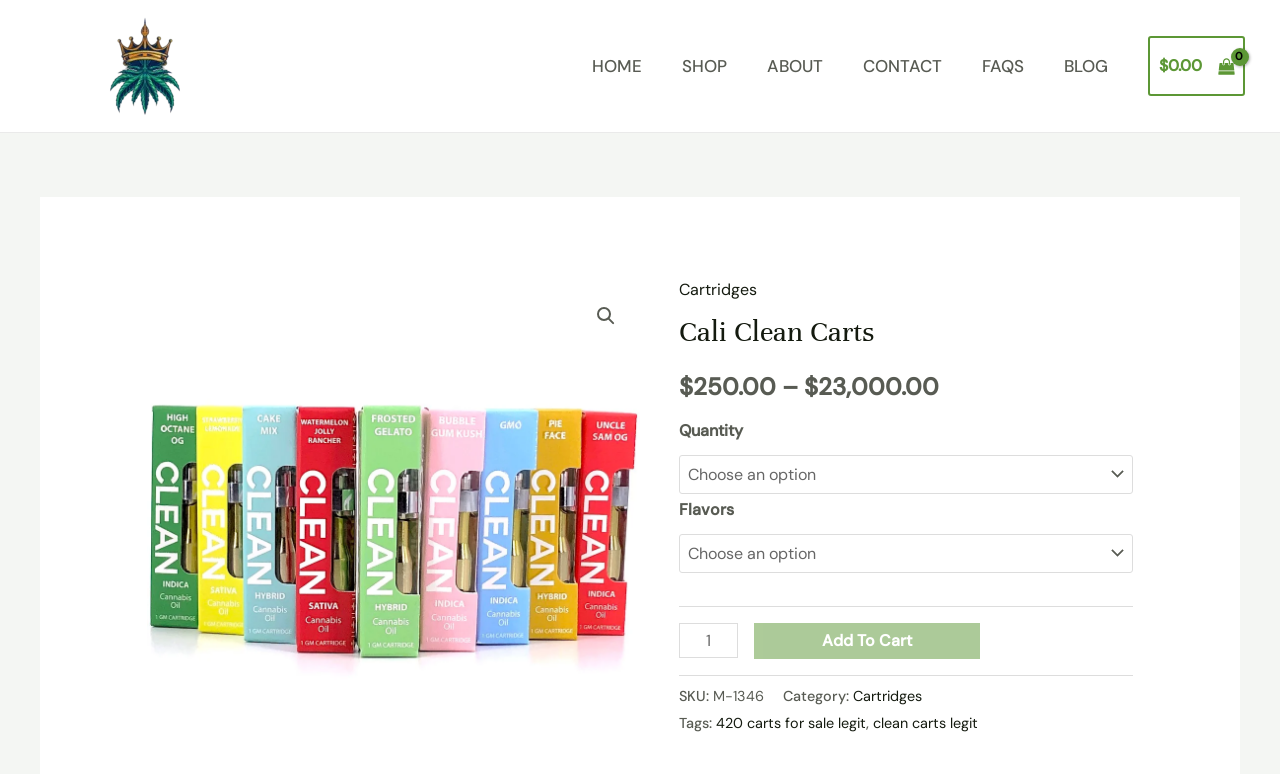What is the minimum quantity of Cali Clean Carts that can be purchased?
Please provide a comprehensive answer based on the details in the screenshot.

I found the minimum quantity of Cali Clean Carts that can be purchased by looking at the product quantity section, where it says 'valuemin: 1' next to the spin button.